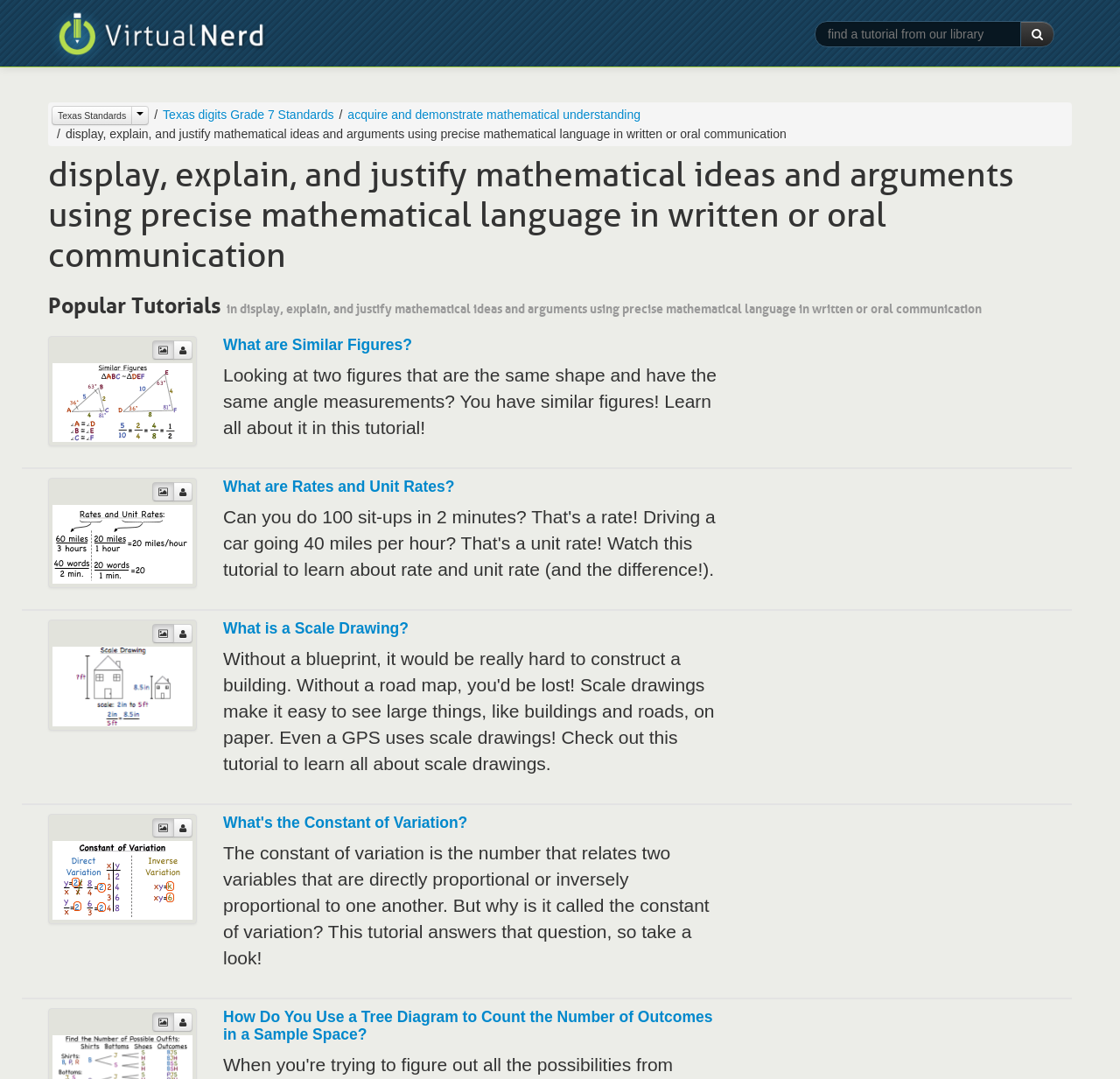Respond to the question with just a single word or phrase: 
What is the name of the website?

Virtual Nerd